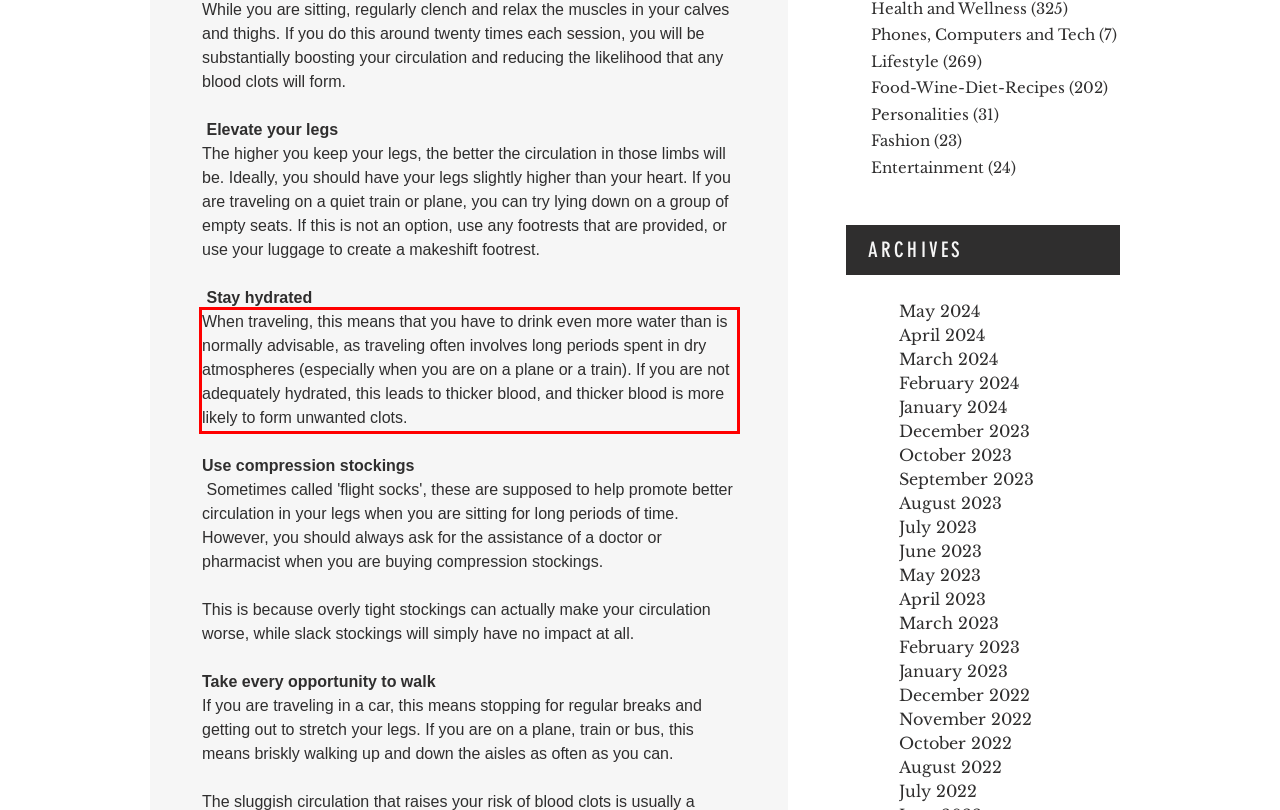You are provided with a screenshot of a webpage containing a red bounding box. Please extract the text enclosed by this red bounding box.

When traveling, this means that you have to drink even more water than is normally advisable, as traveling often involves long periods spent in dry atmospheres (especially when you are on a plane or a train). If you are not adequately hydrated, this leads to thicker blood, and thicker blood is more likely to form unwanted clots.